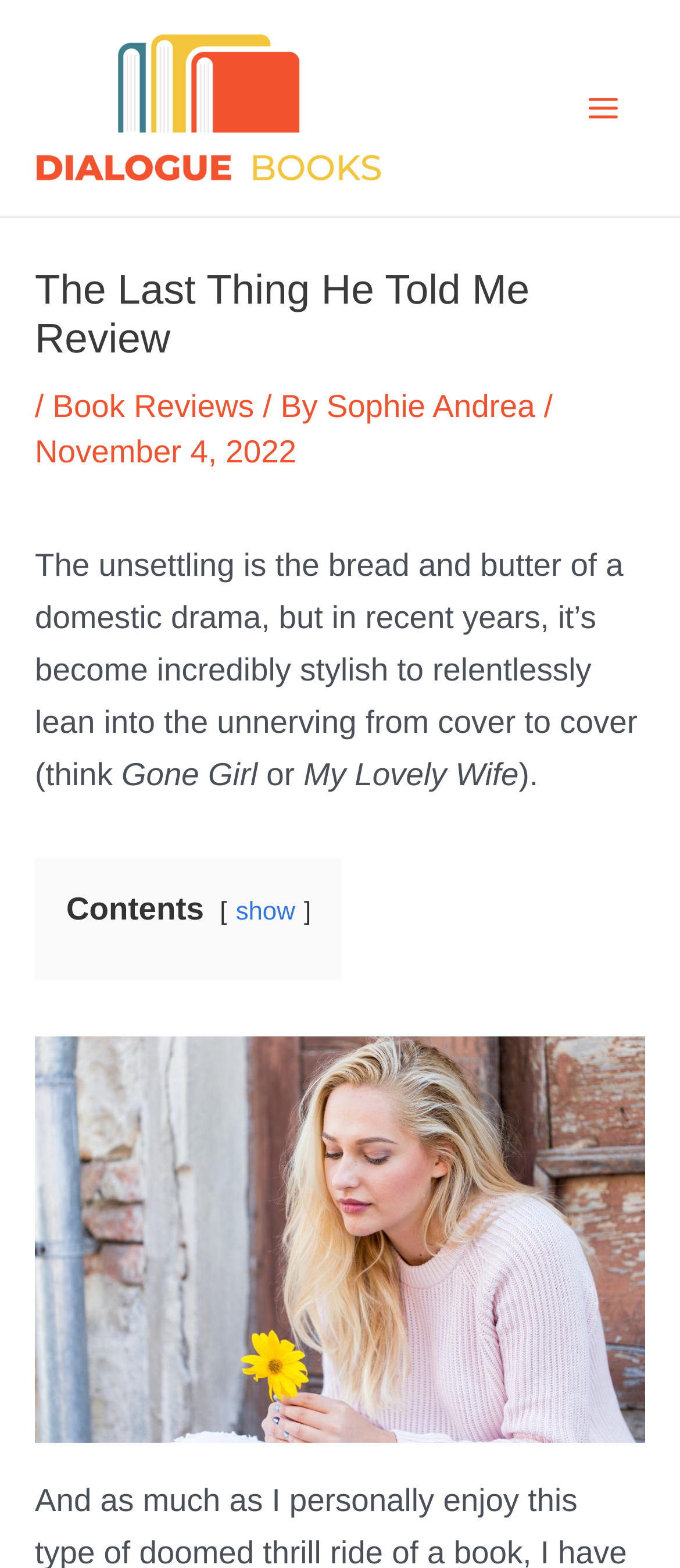Analyze the image and give a detailed response to the question:
Who is the author of the review?

The author of the review can be found in the byline of the article, which is located below the title of the review. The byline reads 'By Sophie Andrea', indicating that Sophie Andrea is the author of the review.